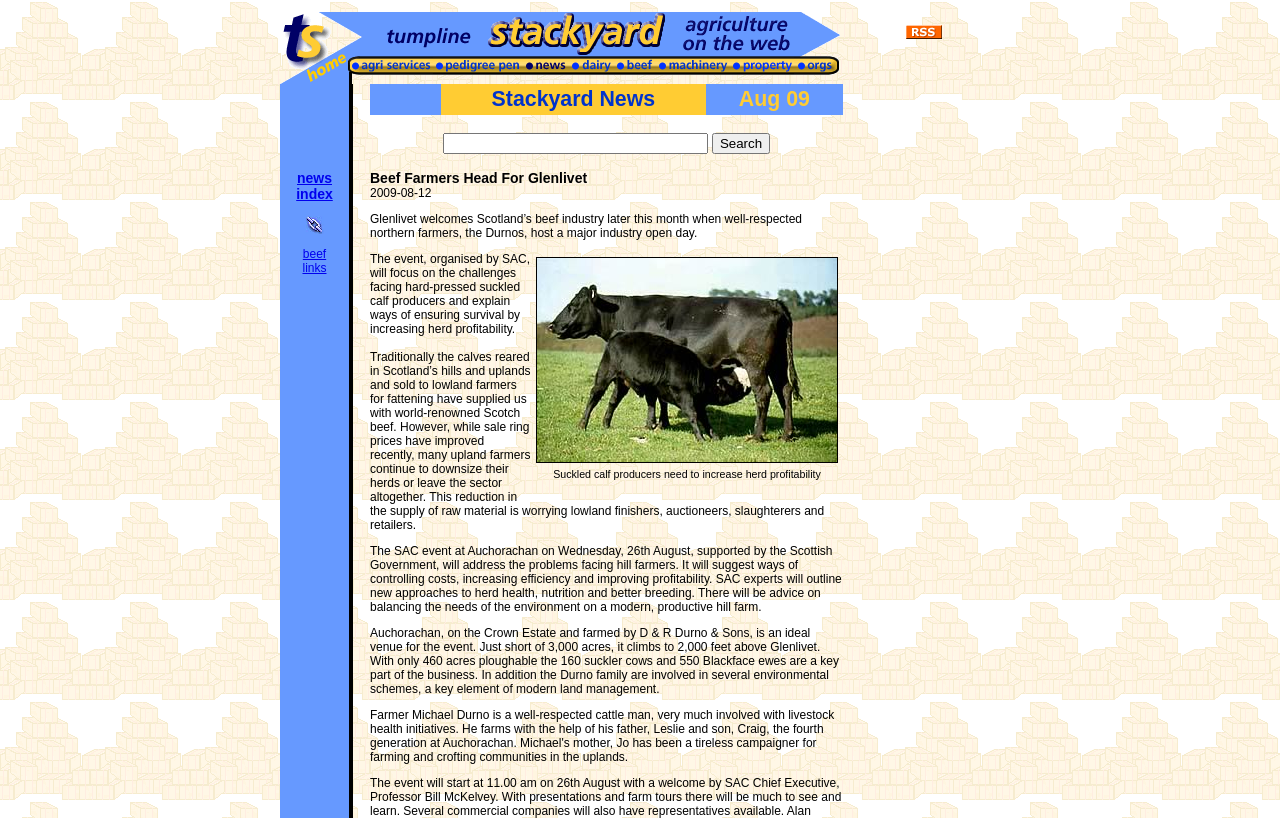Determine the bounding box coordinates in the format (top-left x, top-left y, bottom-right x, bottom-right y). Ensure all values are floating point numbers between 0 and 1. Identify the bounding box of the UI element described by: alt="world agriculture" name="corner"

[0.219, 0.086, 0.271, 0.106]